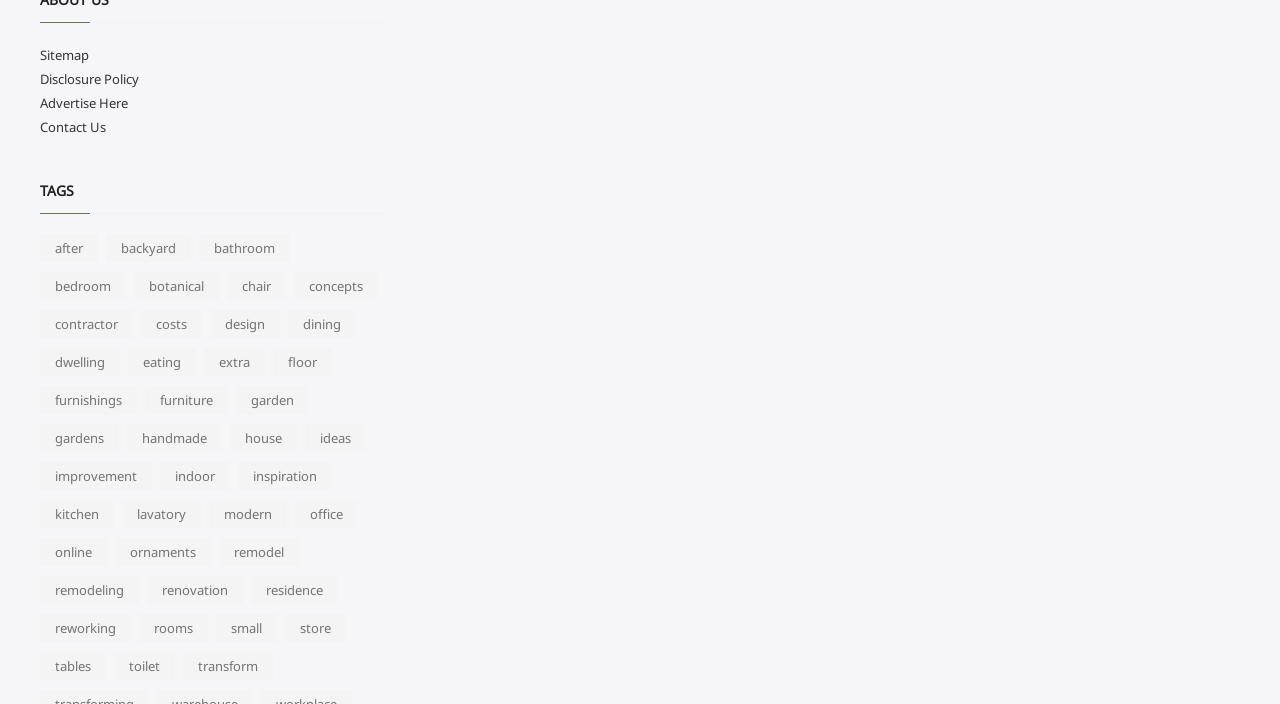Please provide the bounding box coordinates for the element that needs to be clicked to perform the instruction: "Click on 'backyard' tag". The coordinates must consist of four float numbers between 0 and 1, formatted as [left, top, right, bottom].

[0.083, 0.332, 0.149, 0.372]